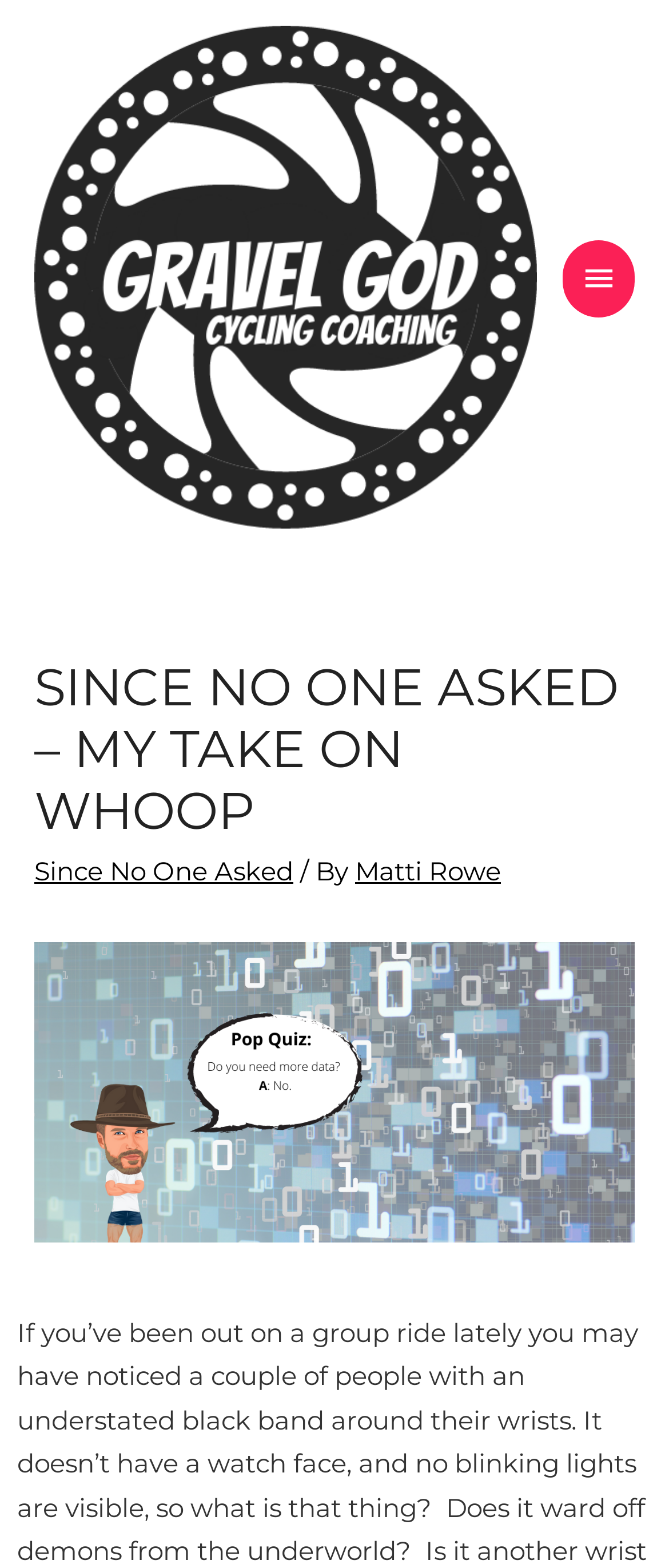Create a full and detailed caption for the entire webpage.

The webpage appears to be a blog post or article titled "SINCE NO ONE ASKED – MY TAKE ON WHOOP" by Matti Rowe. At the top left of the page, there is a logo image and a link to "Gravel God Cycling". Next to it, on the top right, is a button labeled "MAIN MENU" with an arrow icon.

Below the top section, the main content of the page begins with a heading that matches the title of the page. The title is followed by a link to "Since No One Asked" and a text phrase "/ By" which is then followed by a link to the author's name, "Matti Rowe".